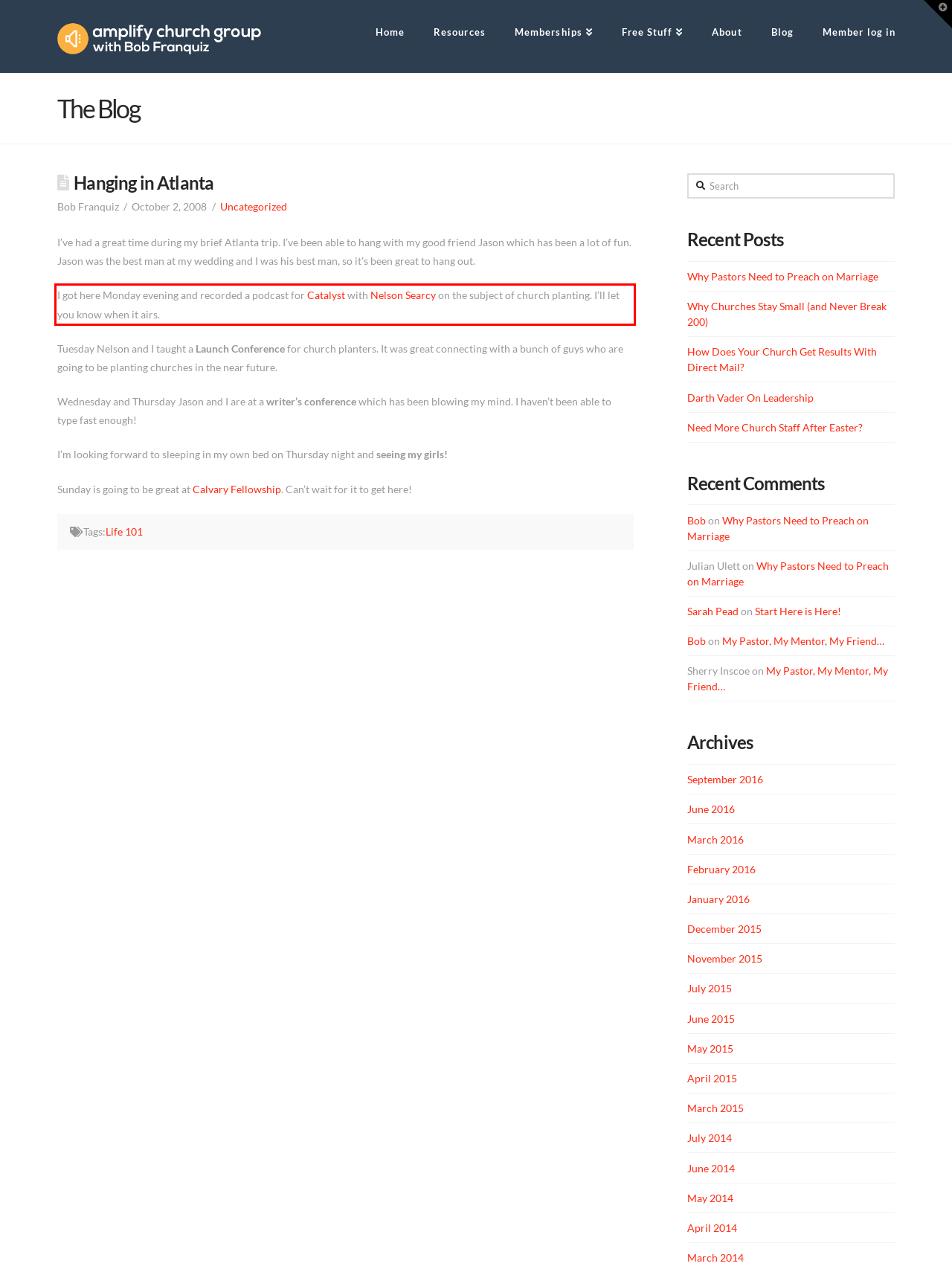You are looking at a screenshot of a webpage with a red rectangle bounding box. Use OCR to identify and extract the text content found inside this red bounding box.

I got here Monday evening and recorded a podcast for Catalyst with Nelson Searcy on the subject of church planting. I’ll let you know when it airs.